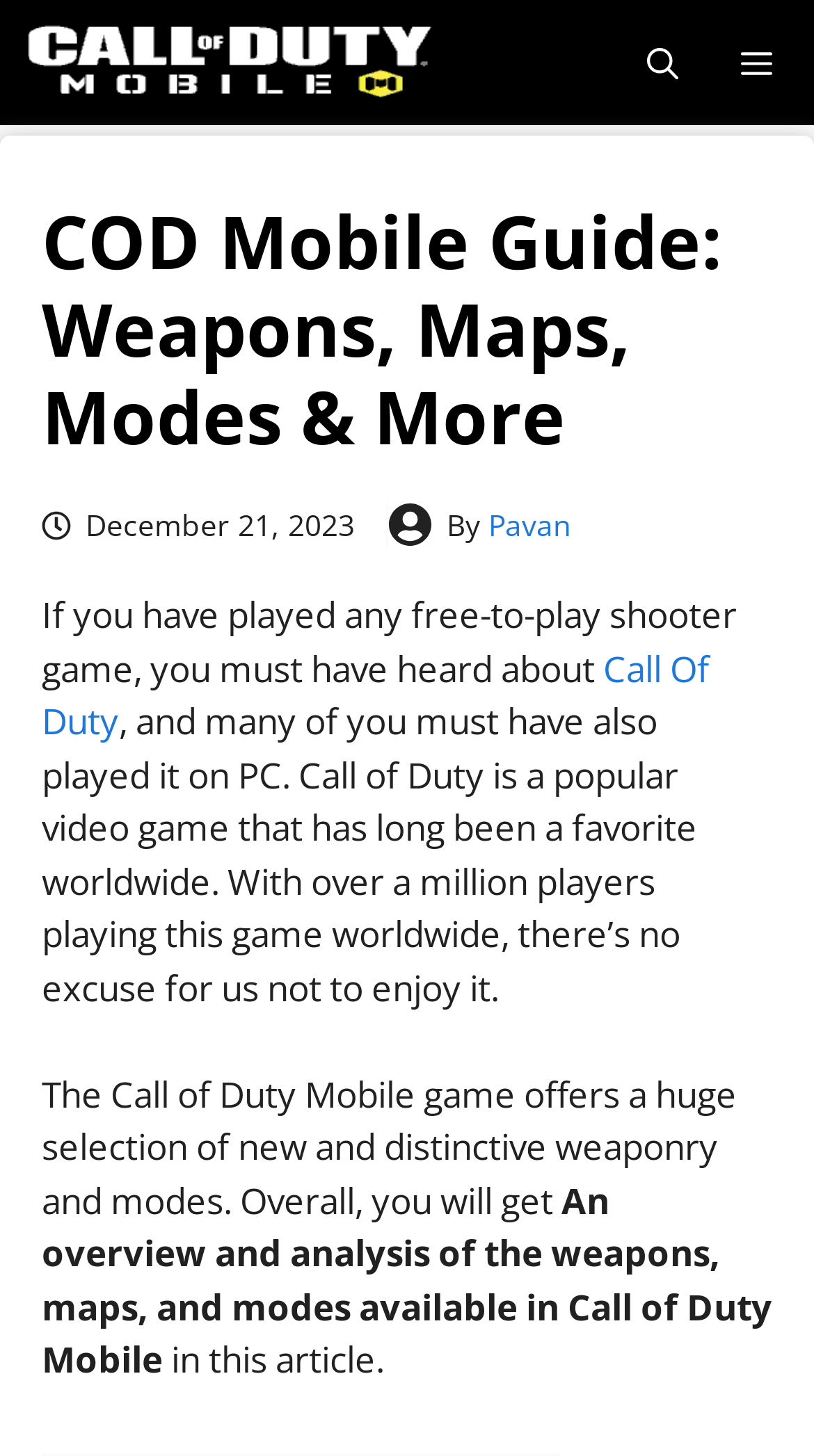Generate the text of the webpage's primary heading.

COD Mobile Guide: Weapons, Maps, Modes & More